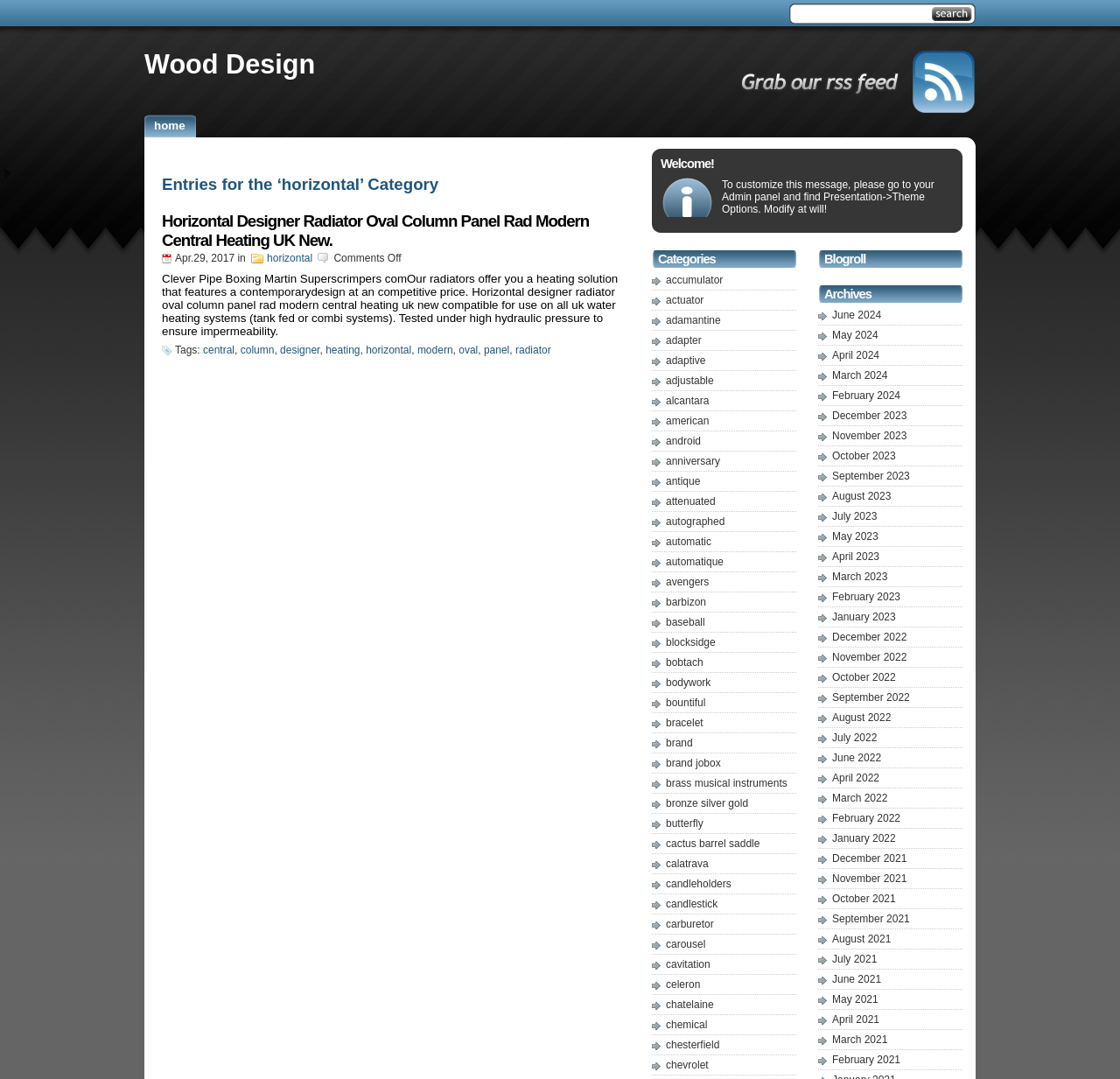Locate the bounding box coordinates of the segment that needs to be clicked to meet this instruction: "click the 'Wood Design' link".

[0.129, 0.045, 0.281, 0.073]